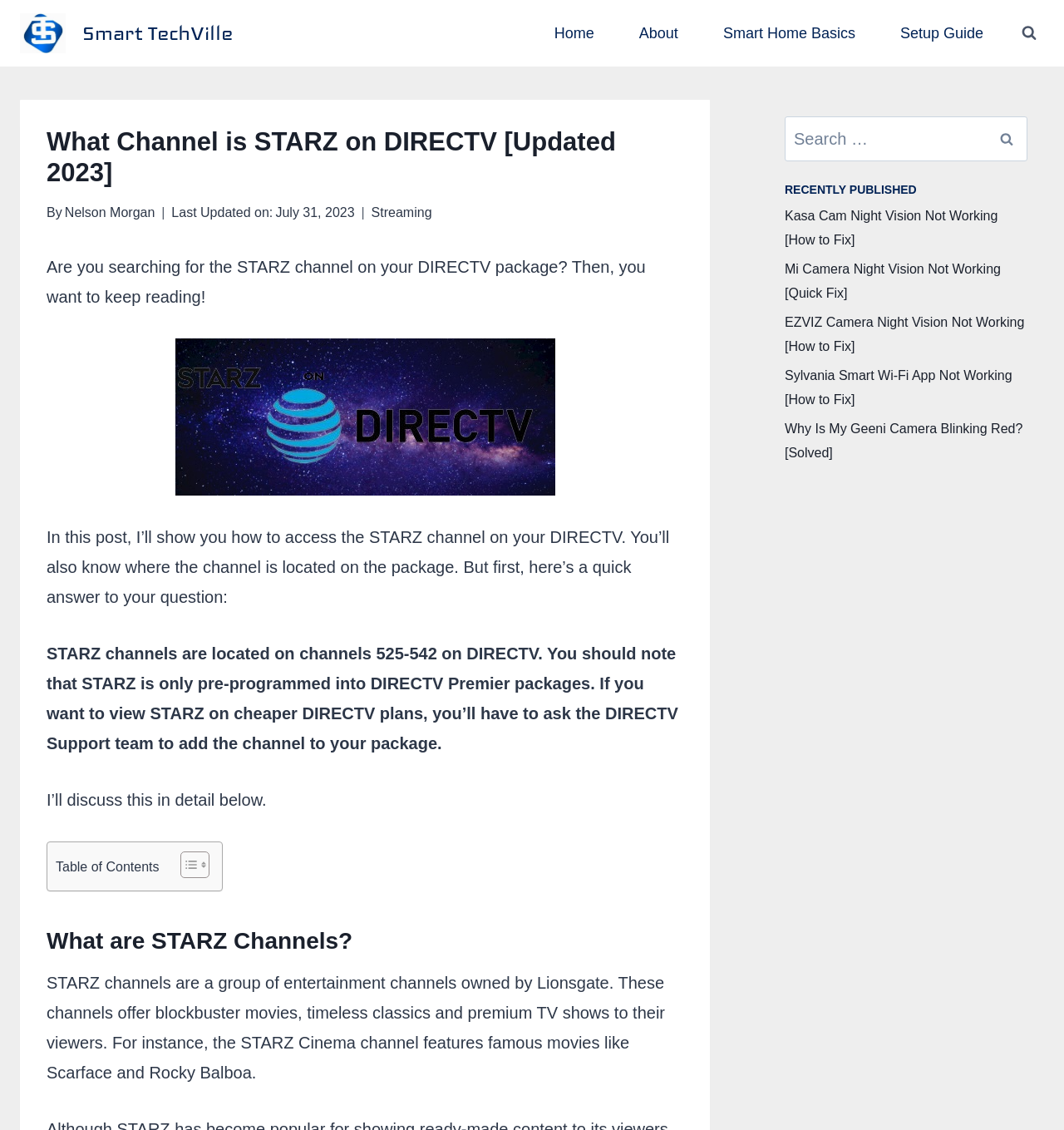What is the last updated date of the article?
With the help of the image, please provide a detailed response to the question.

The last updated date of the article can be found by looking at the header section of the webpage, where it says 'Last Updated on: July 31, 2023'. This indicates that the article was last updated on July 31, 2023.